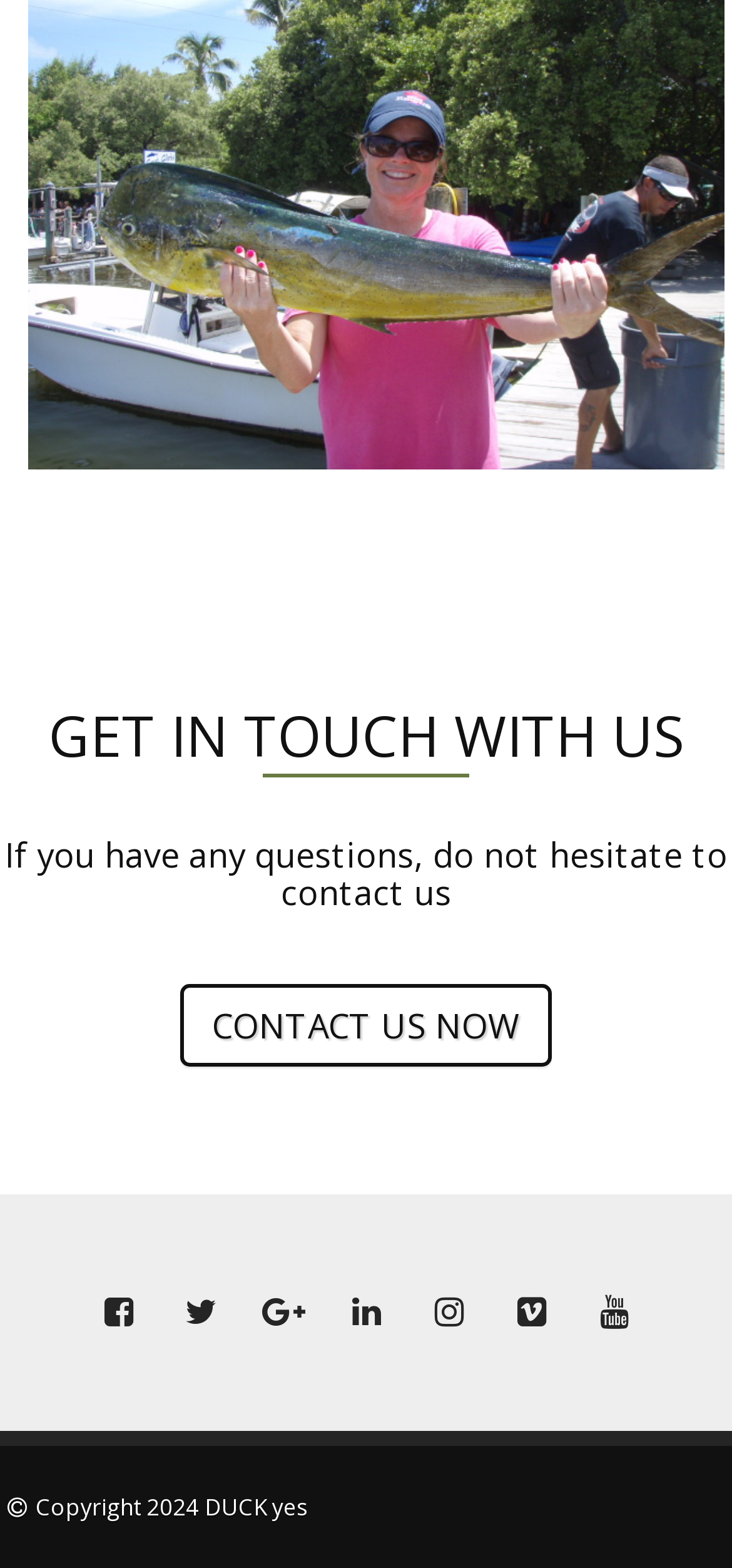Give a succinct answer to this question in a single word or phrase: 
What is the main topic of the webpage?

Contact information